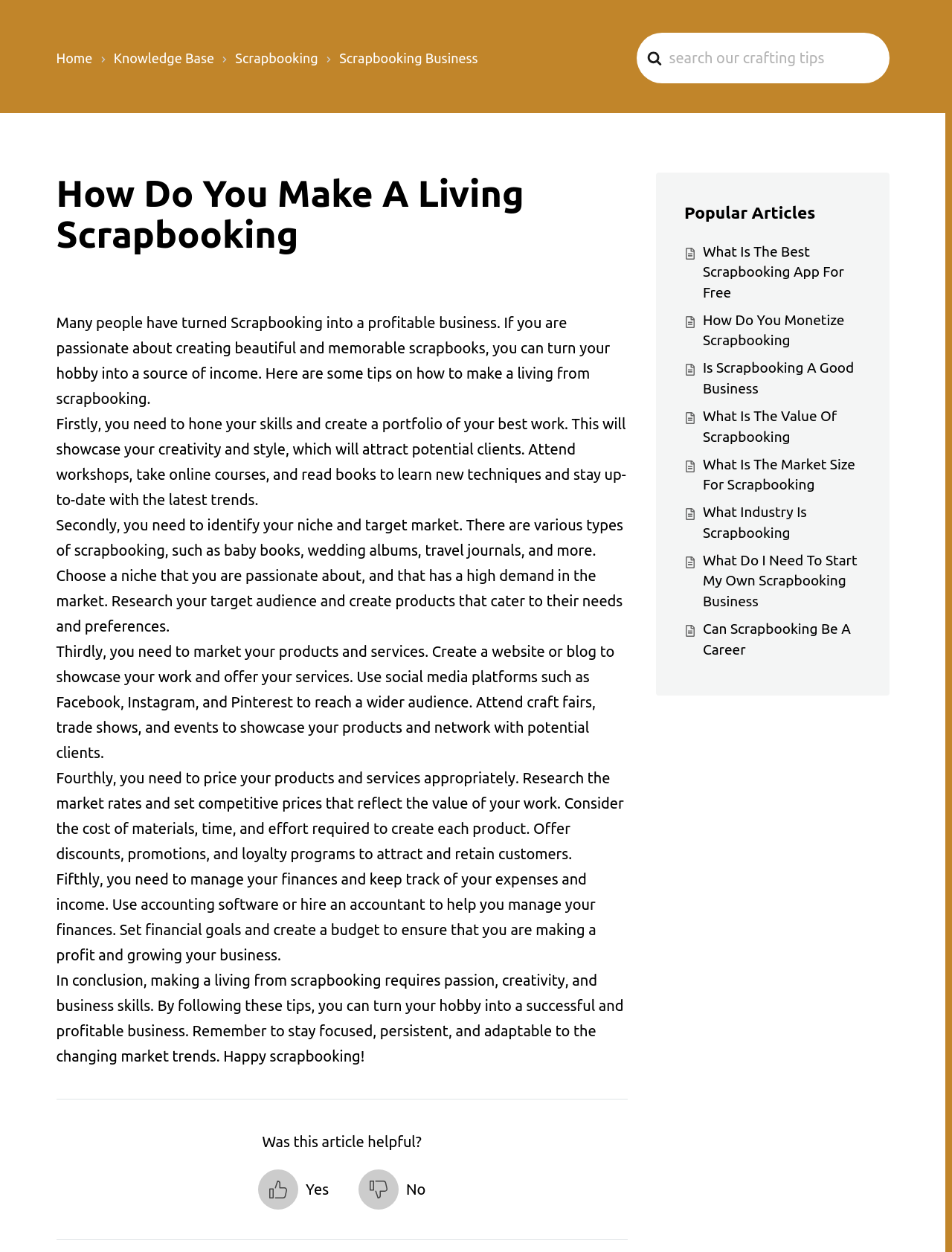Indicate the bounding box coordinates of the element that needs to be clicked to satisfy the following instruction: "Search for crafting tips". The coordinates should be four float numbers between 0 and 1, i.e., [left, top, right, bottom].

[0.668, 0.026, 0.934, 0.067]